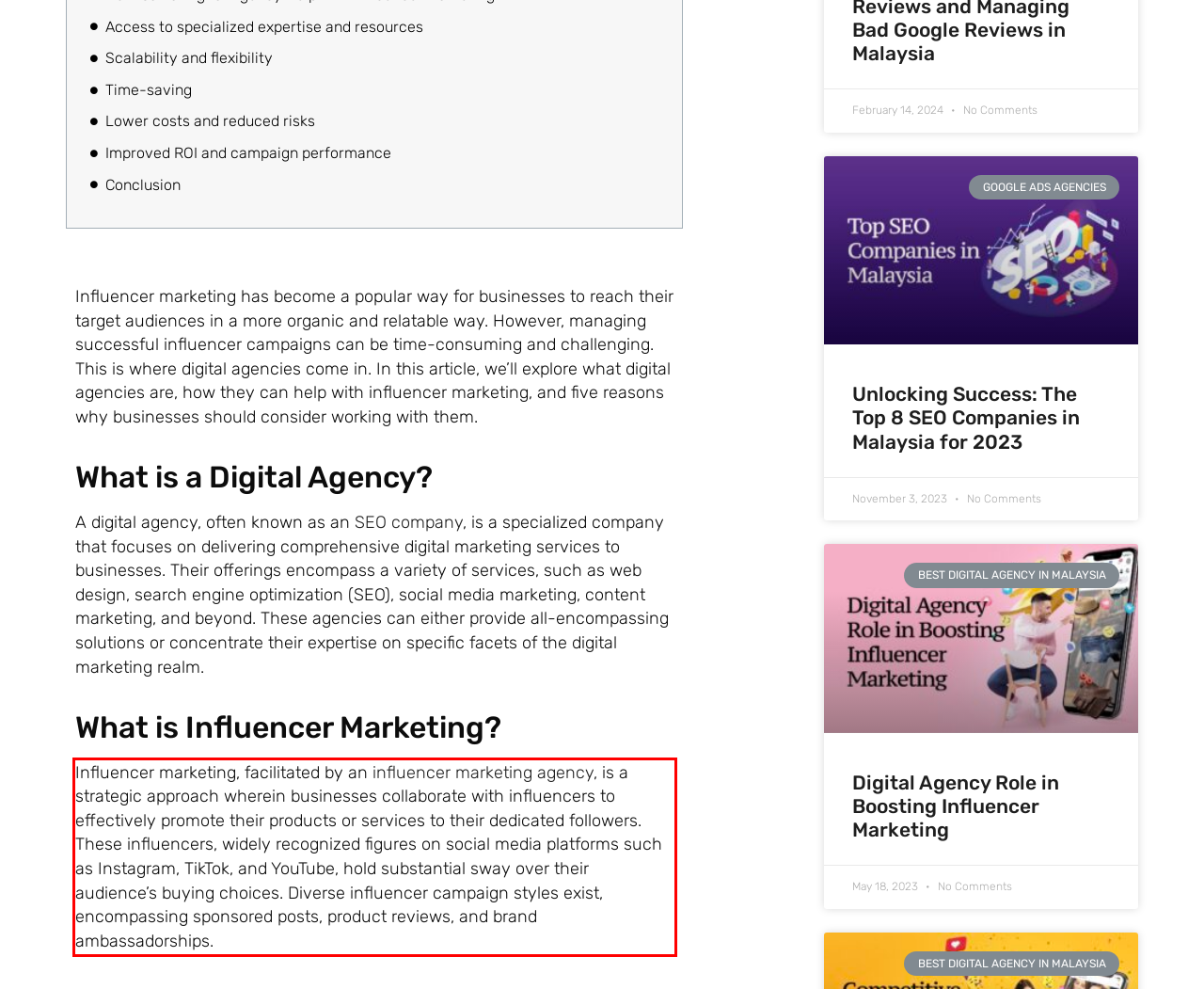Identify and transcribe the text content enclosed by the red bounding box in the given screenshot.

Influencer marketing, facilitated by an influencer marketing agency, is a strategic approach wherein businesses collaborate with influencers to effectively promote their products or services to their dedicated followers. These influencers, widely recognized figures on social media platforms such as Instagram, TikTok, and YouTube, hold substantial sway over their audience’s buying choices. Diverse influencer campaign styles exist, encompassing sponsored posts, product reviews, and brand ambassadorships.